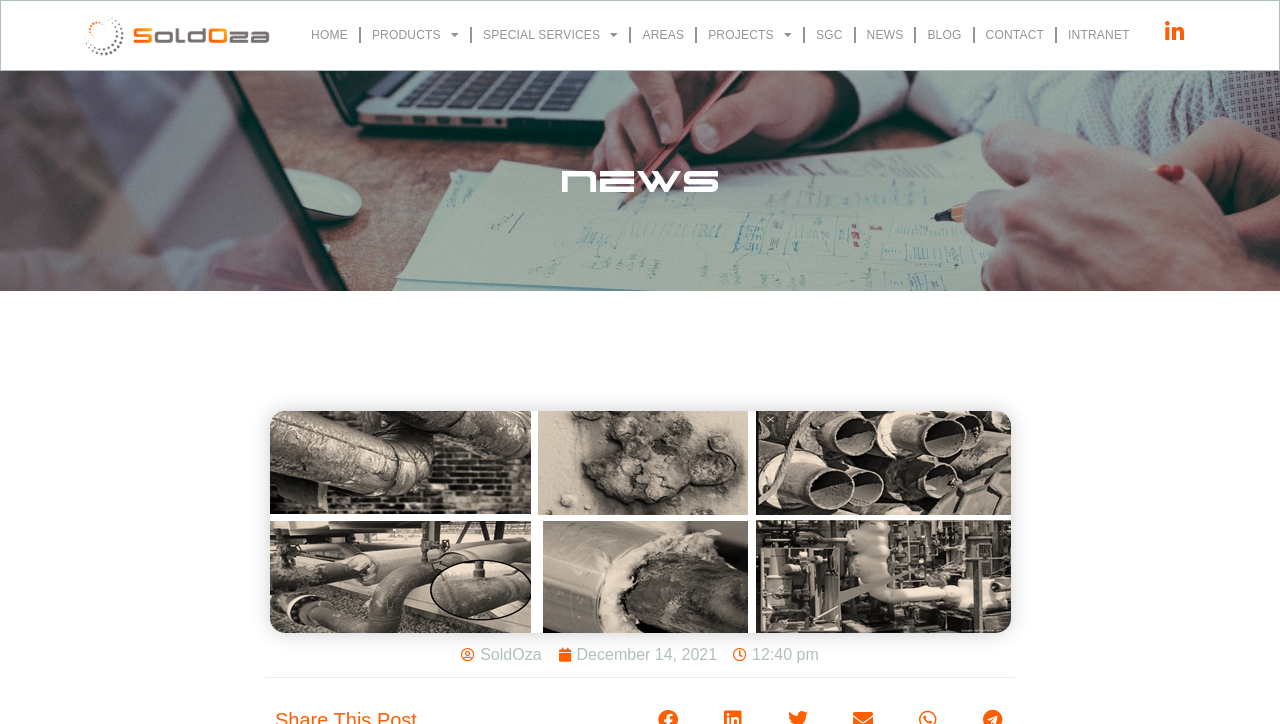Give a full account of the webpage's elements and their arrangement.

The webpage appears to be a blog or news article page, with a focus on corrosion under insulation (CUI). At the top, there is a navigation menu with 9 links: "HOME", "PRODUCTS", "SPECIAL SERVICES", "AREAS", "PROJECTS", "SGC", "NEWS", "BLOG", and "CONTACT". These links are positioned horizontally, with "HOME" on the left and "CONTACT" on the right.

Below the navigation menu, there is a heading that reads "NEWS". This heading spans almost the entire width of the page.

The main content of the page appears to be an article about advanced non-destructive testing techniques for the detection of corrosion under insulation. The article title is "Advanced Non-Destructive Testing Techniques for the Detection of Corrosion Under Insulation (CUI) (Part. 2) - SoldOza". 

On the bottom left of the page, there are two links: "SoldOza" and "December 14, 2021", which likely represent the author and publication date of the article, respectively. Next to the publication date, there is a time stamp that reads "12:40 pm".